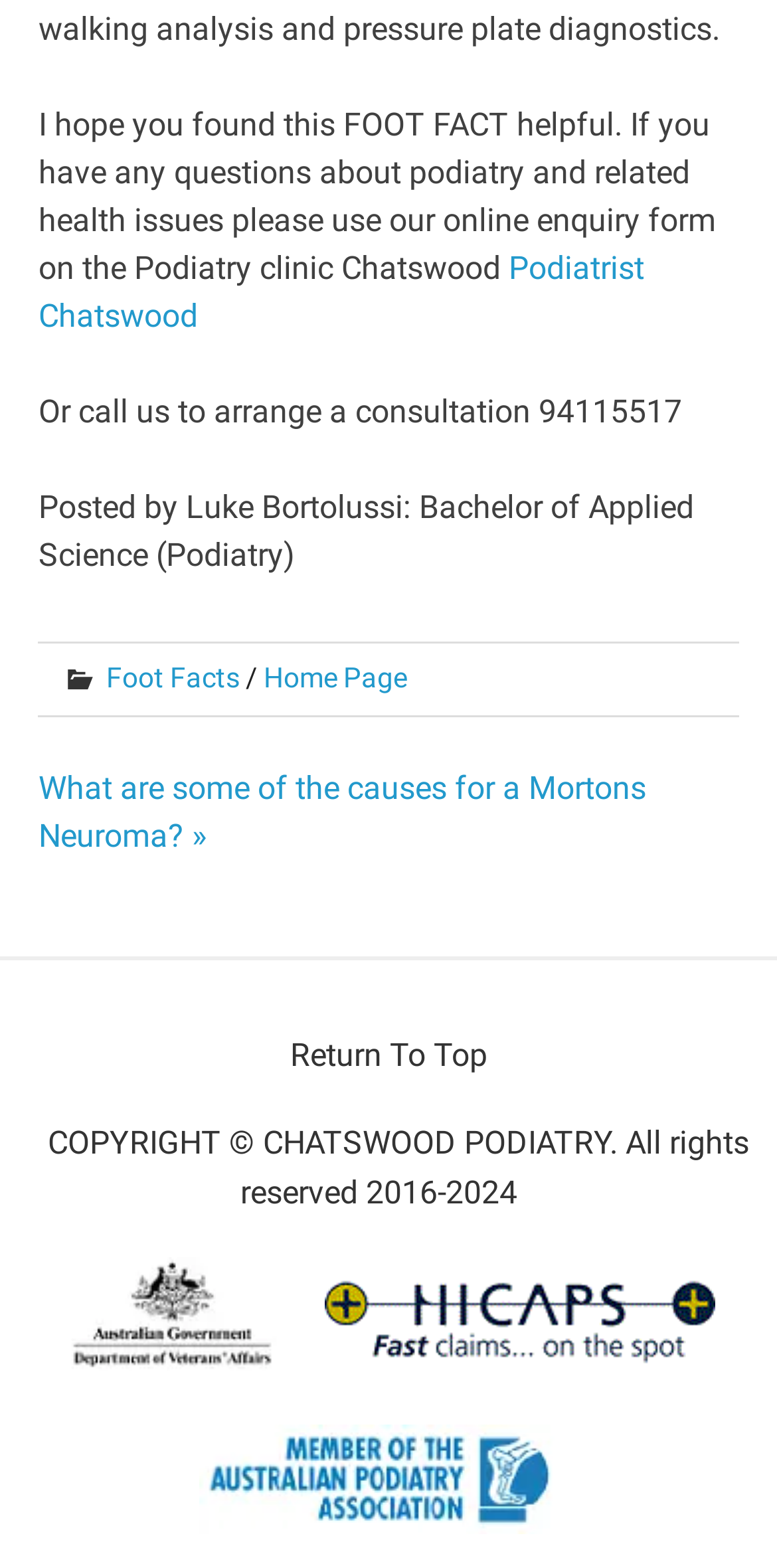What is the name of the podiatry clinic?
Please provide a comprehensive answer based on the contents of the image.

The name of the podiatry clinic can be found in the link 'Podiatrist Chatswood' which is located at the top of the webpage, indicating that the clinic is based in Chatswood.